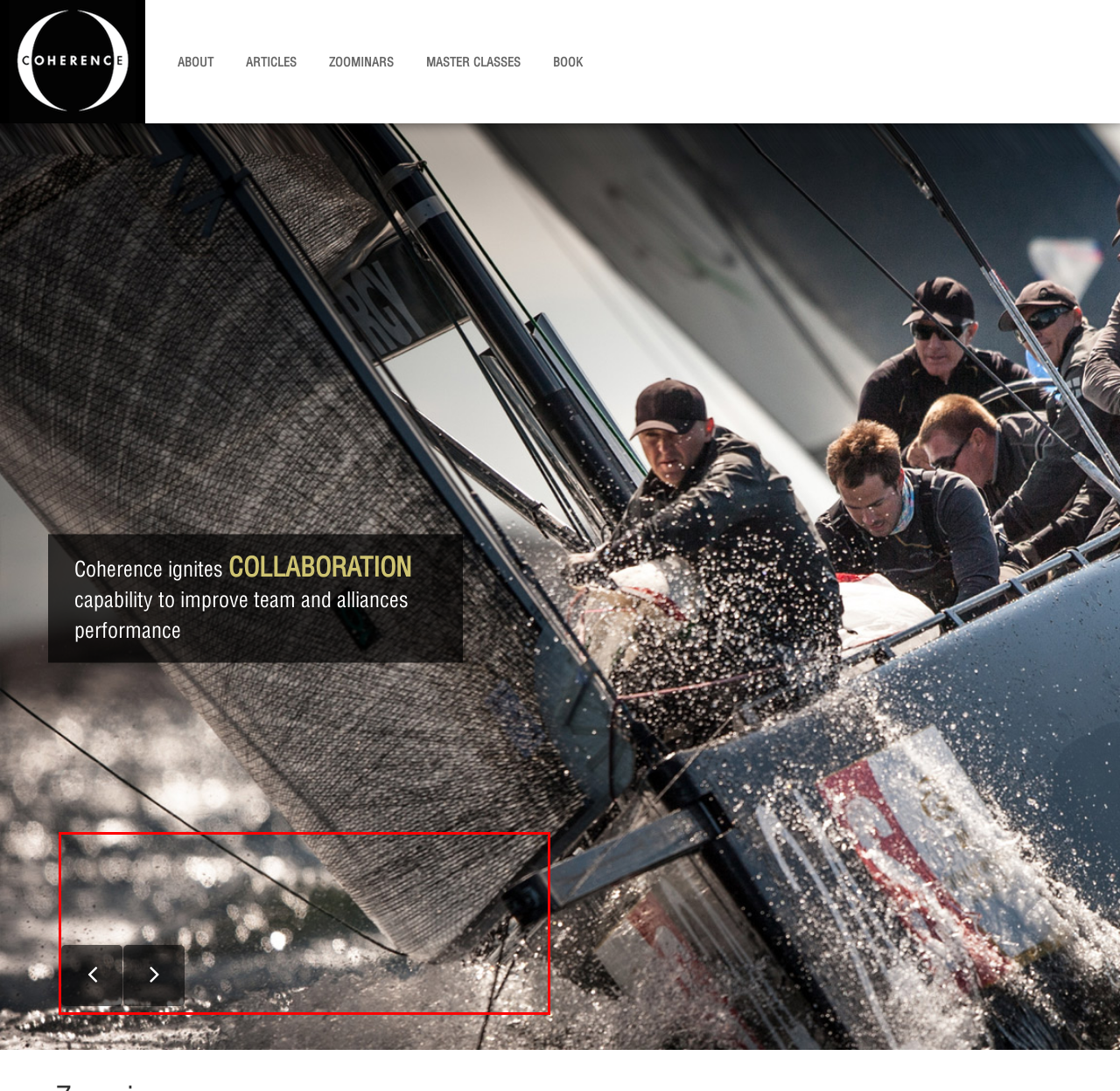View the screenshot of the webpage and identify the UI element surrounded by a red bounding box. Extract the text contained within this red bounding box.

Coherence Inc. / Offices in San Francisco and Miami To learn more about our products & services or attend an event: Email: learnmore@coherence360.com Call: 305-776-6284 WhatsApp: +1-305-776-6284 To connect socially visit: